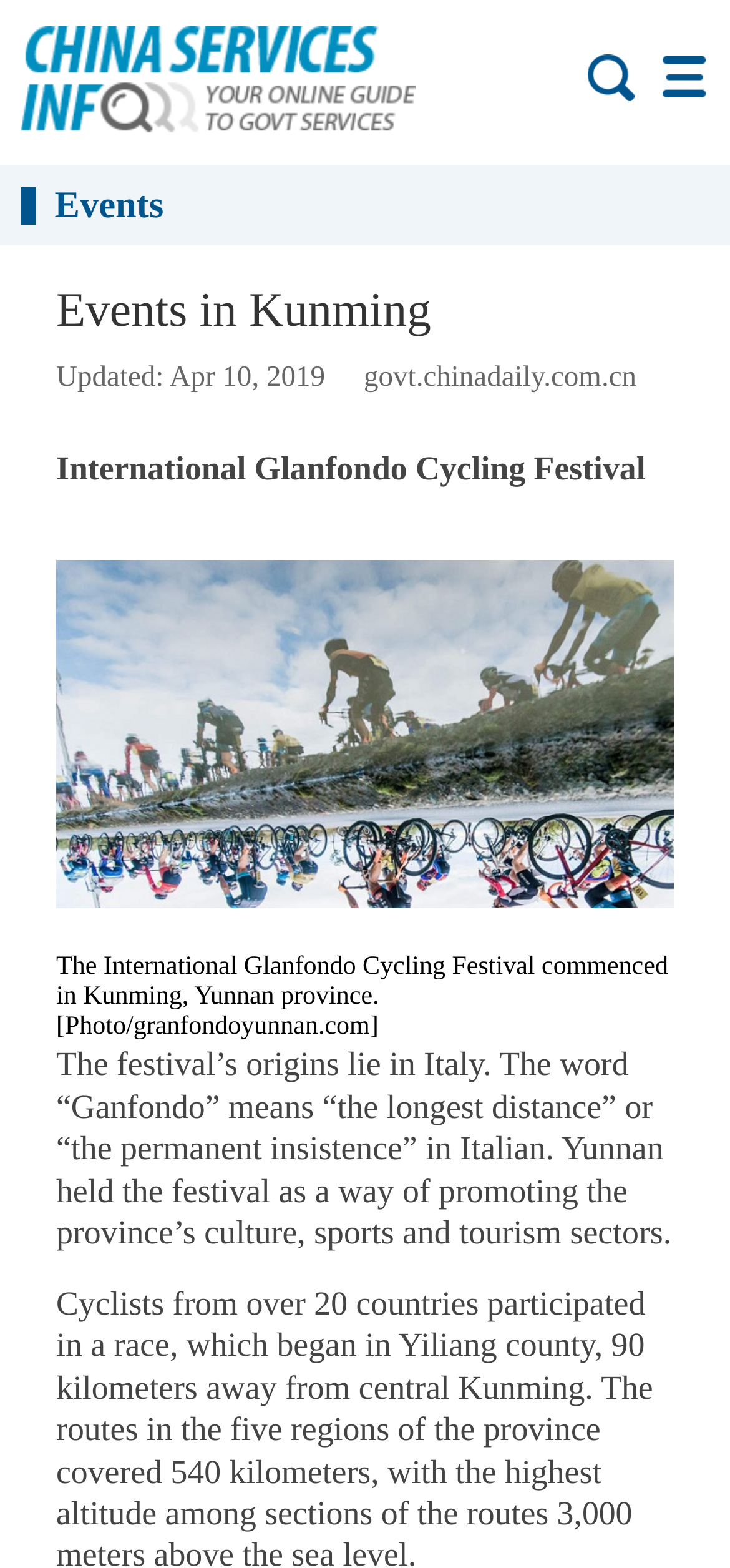Explain the webpage in detail.

The webpage is about events in Kunming, specifically showcasing the International Glanfondo Cycling Festival. At the top left, there is a heading with the website's name, "govt.chinadaily.com.cn", accompanied by an image with the same name. 

Below the website's name, there is a link located at the top right corner of the page. 

The main content starts with a heading "Events in Kunming" at the top center of the page. Below this heading, there is a subheading "Events" and a text "Updated: Apr 10, 2019" on the left side, while another text "govt.chinadaily.com.cn" is placed on the right side.

The main event is introduced with a text "International Glanfondo Cycling Festival" at the left center of the page. Below this text, there is a figure with an image and a figcaption. The image takes up most of the width of the page, and the figcaption is placed below the image, describing the event as "The International Glanfondo Cycling Festival commenced in Kunming, Yunnan province."

Finally, there is a paragraph of text below the figcaption, providing more information about the festival, including its origins in Italy and its purpose in promoting Yunnan's culture, sports, and tourism sectors.